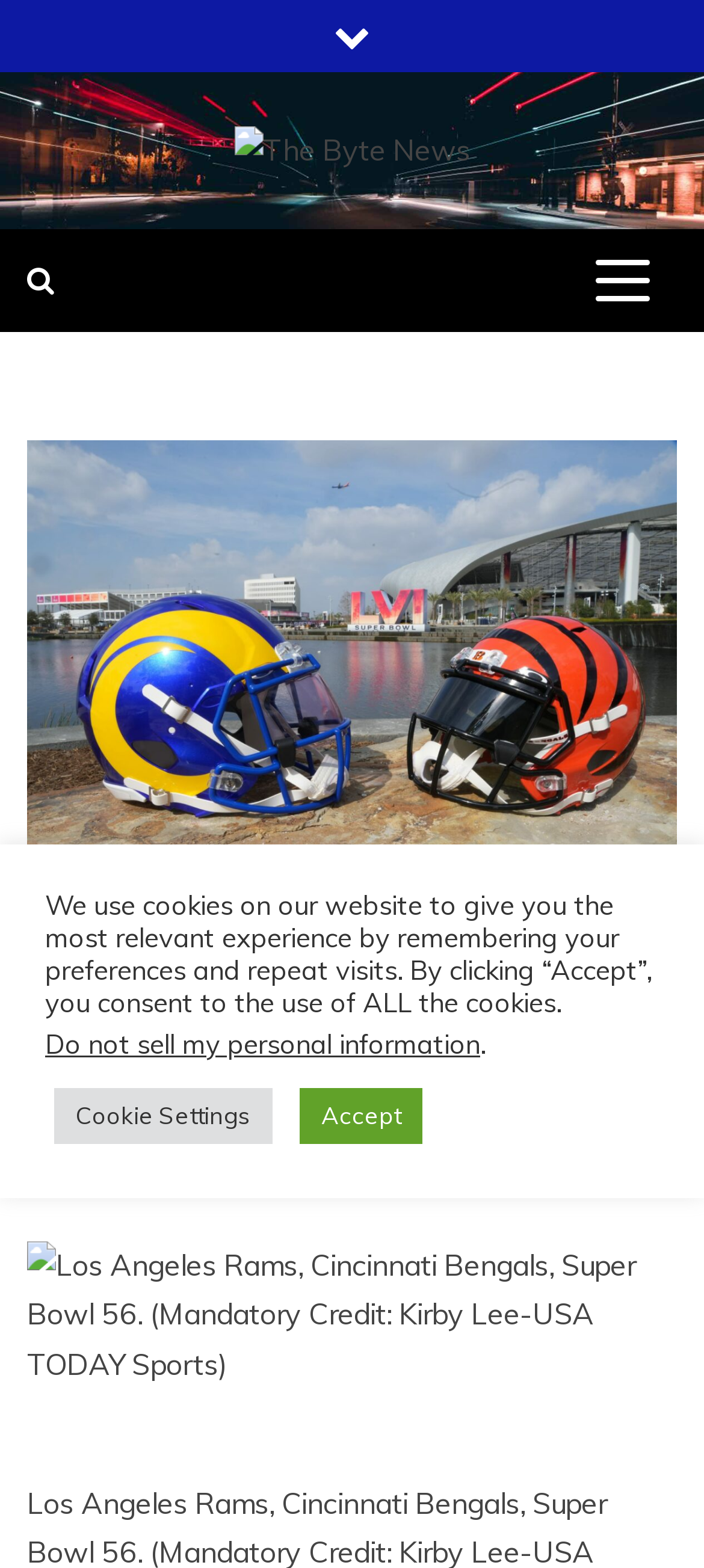What is the date of the article?
Provide a comprehensive and detailed answer to the question.

I found a link with the text 'February 10, 2022' inside a HeaderAsNonLandmark element, which suggests that it is the date of the article. This link is also located near the article title, which further supports the conclusion that it is the date of the article.